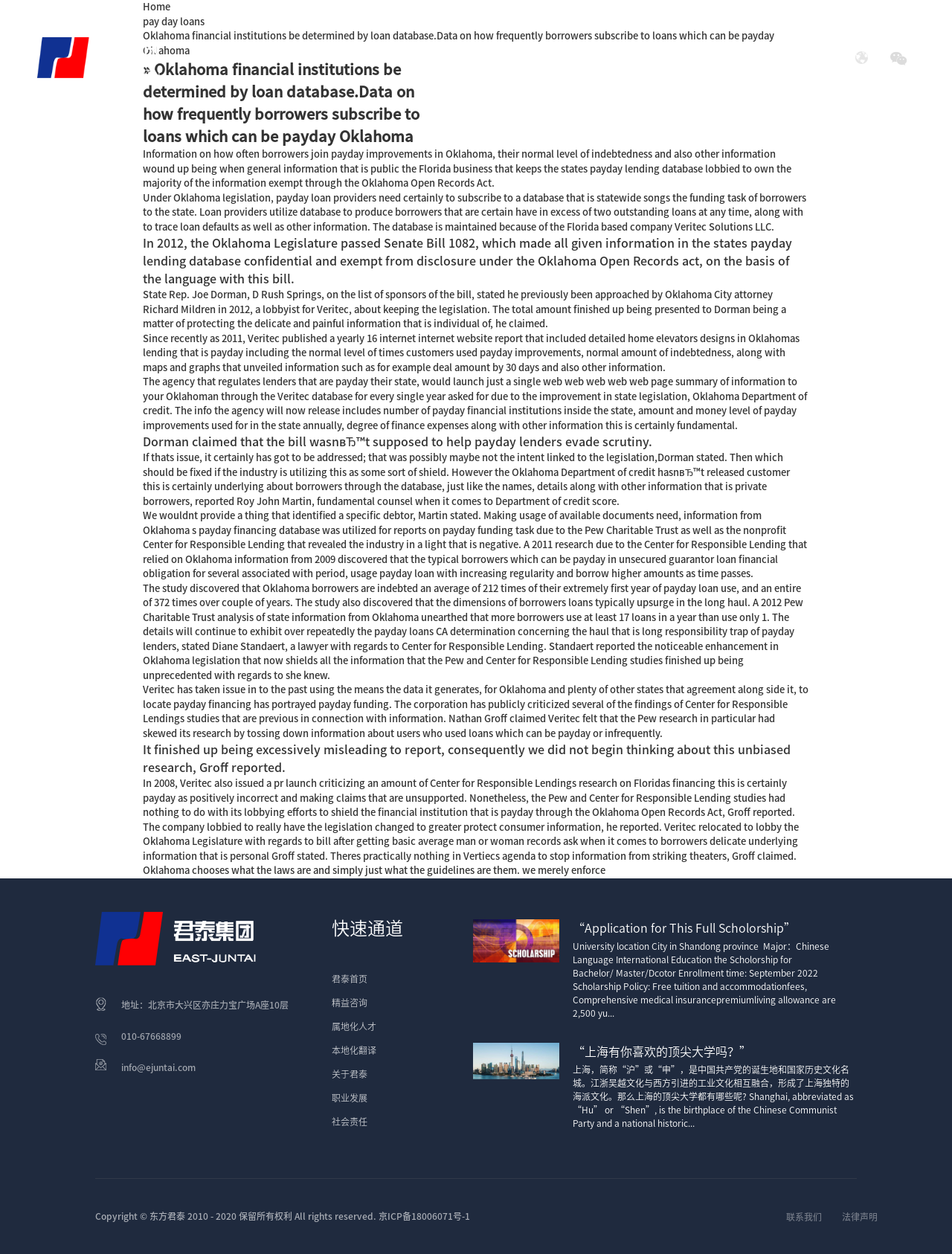Refer to the image and answer the question with as much detail as possible: What is the address of the company?

The address of the company can be found at the bottom of the webpage, in the contact information section, which is '北京市大兴区亦庄力宝广场A座10层'.